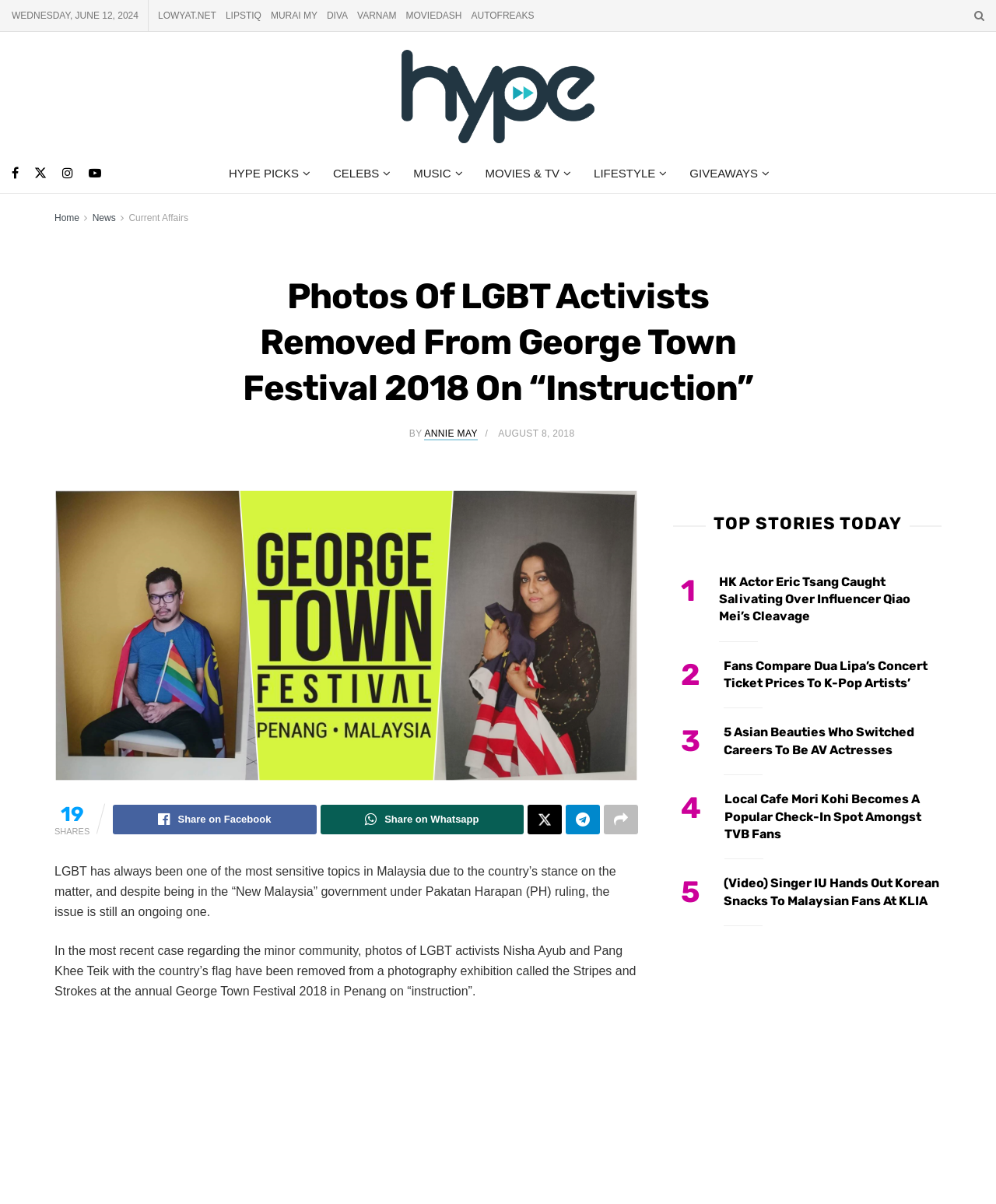Please predict the bounding box coordinates (top-left x, top-left y, bottom-right x, bottom-right y) for the UI element in the screenshot that fits the description: August 8, 2018

[0.5, 0.356, 0.577, 0.365]